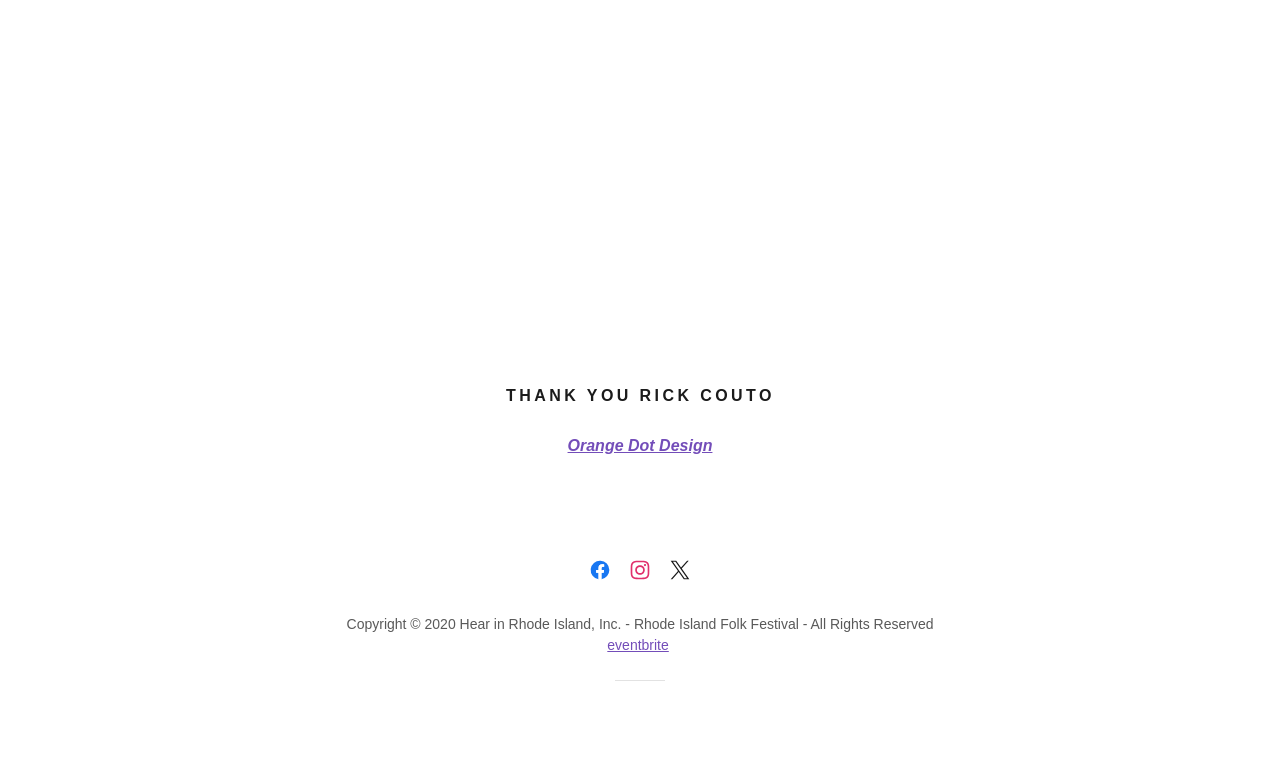What is the color of the Rhode Island Folk Festival logo?
Based on the image, give a one-word or short phrase answer.

Black and white